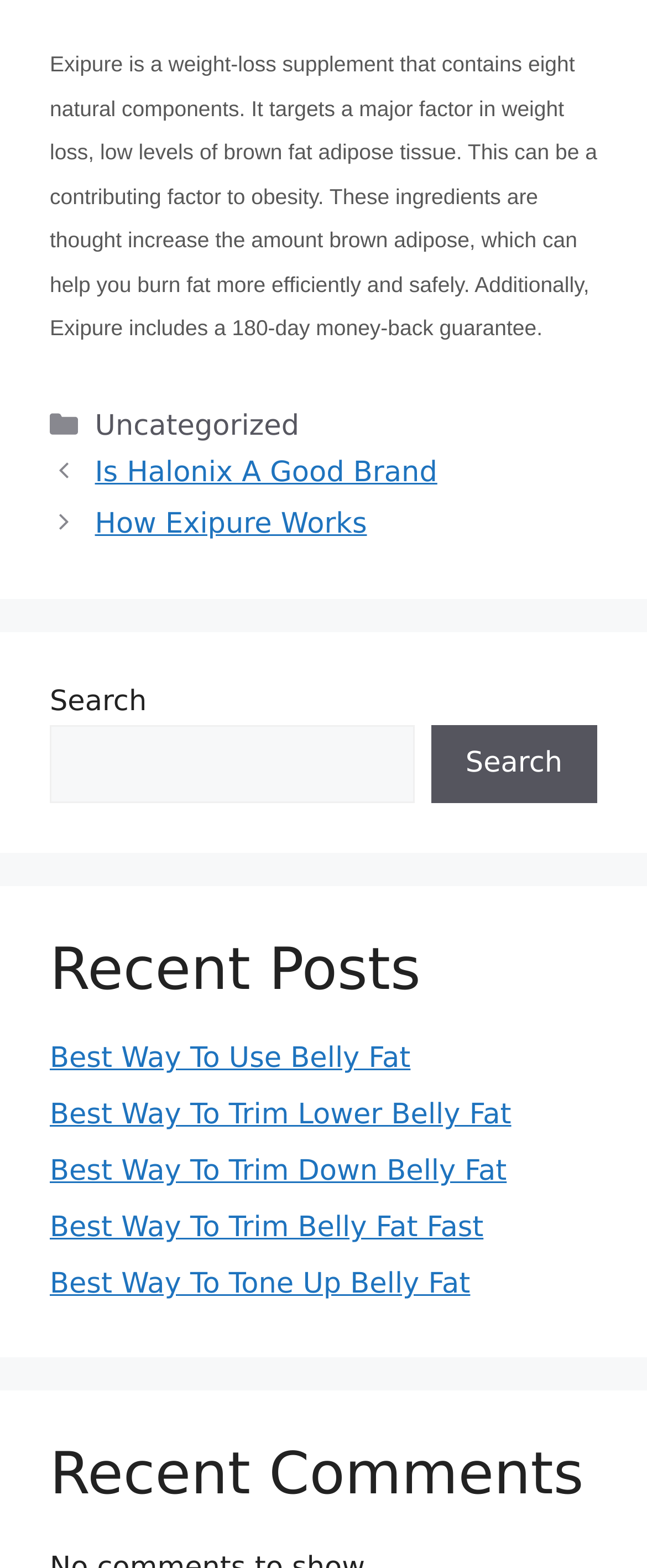Using a single word or phrase, answer the following question: 
What is the purpose of the search box?

to search posts